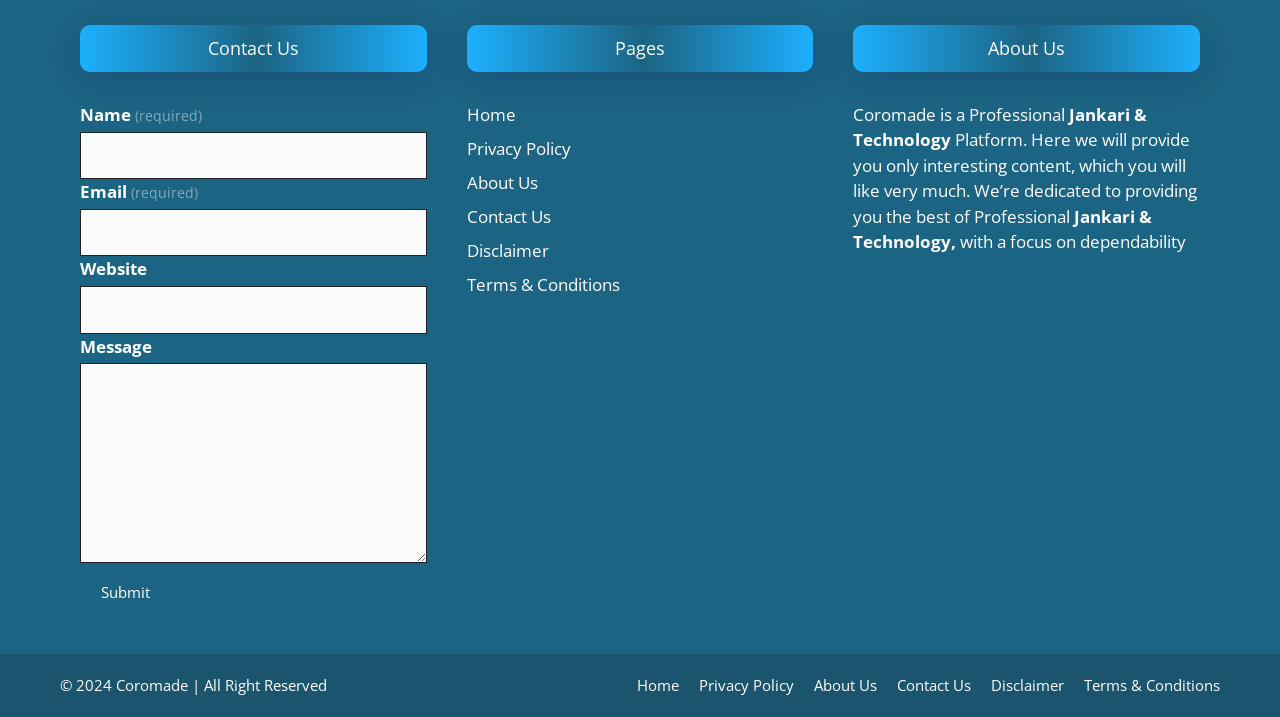Please identify the bounding box coordinates for the region that you need to click to follow this instruction: "Enter your email".

[0.062, 0.291, 0.333, 0.358]